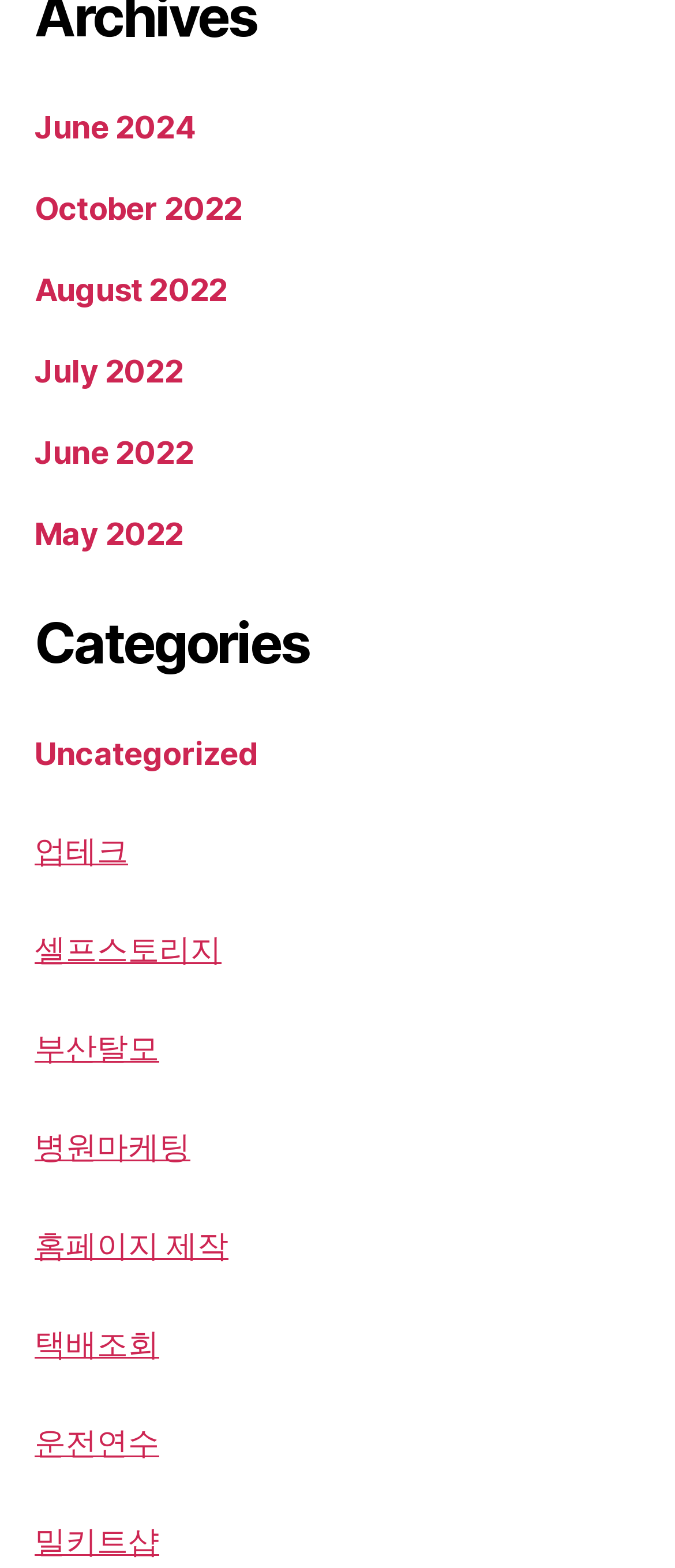Please provide a brief answer to the following inquiry using a single word or phrase:
What is the category listed below 'Uncategorized'?

업테크